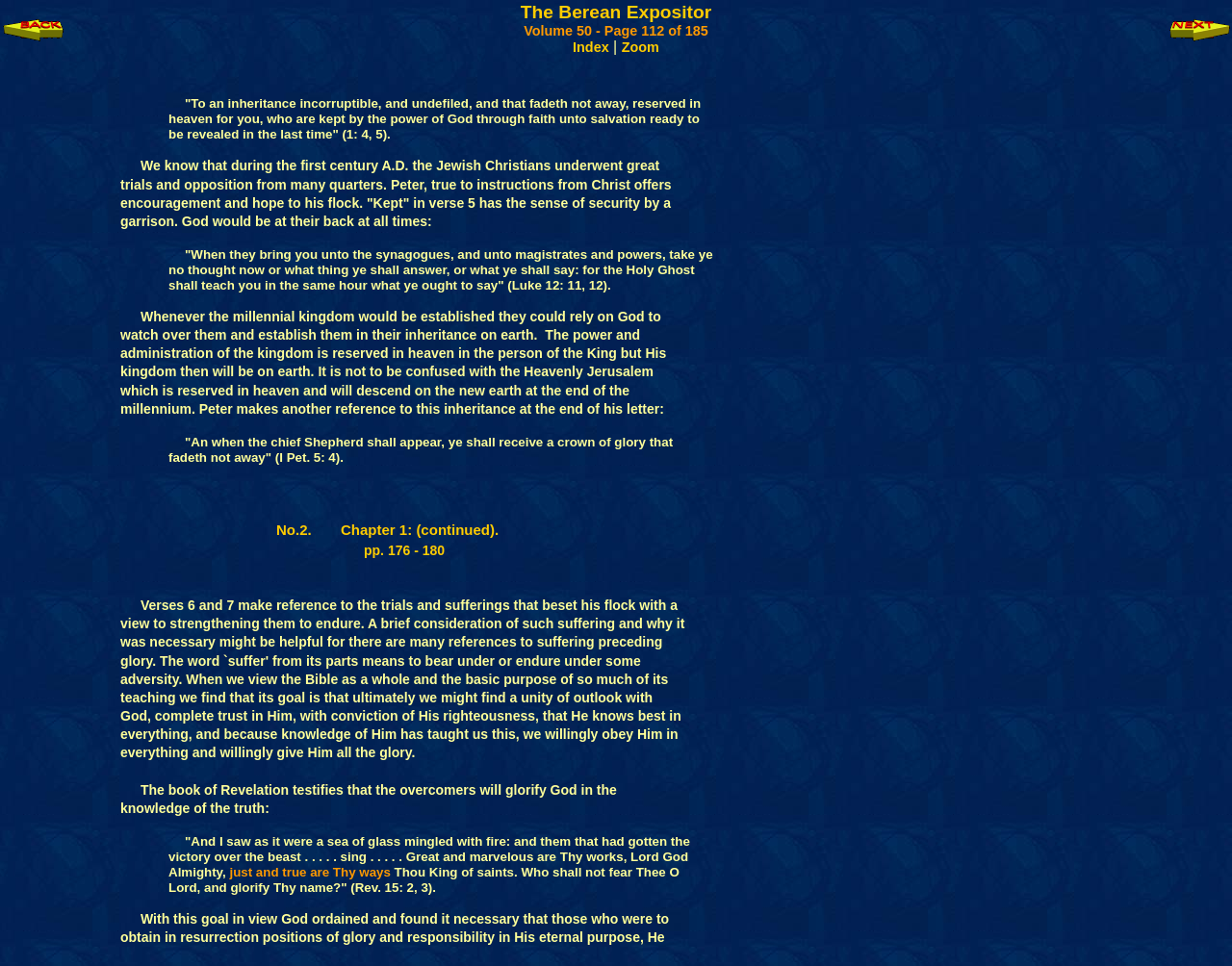Explain the features and main sections of the webpage comprehensively.

The webpage appears to be a digital version of a book, specifically "The Berean Expositor - Volume 50" by Charles H. Welch. The page is divided into sections, with a top navigation bar containing links to "Index" and "Zoom" on the right side, and an image on the left side. There are two more images, one on the top right corner and another on the bottom right corner, which seem to be decorative or navigational elements.

The main content of the page is a passage of text, which appears to be a biblical scripture or a religious text. The text is divided into paragraphs, with each paragraph consisting of several lines of text. The text is written in a formal, poetic style, with phrases such as "To an inheritance incorruptible, and undefiled, and that fadeth not away" and "Reserved in heaven for you, who are kept by the power of God through faith unto salvation ready to be revealed in the last time".

There are no headings or titles within the main content, but the text is formatted with indentation and line breaks to create a sense of structure and organization. The text is dense and appears to be a continuous passage, with no clear sections or subheadings.

Overall, the webpage has a simple and traditional design, with a focus on presenting the text in a clear and readable format.